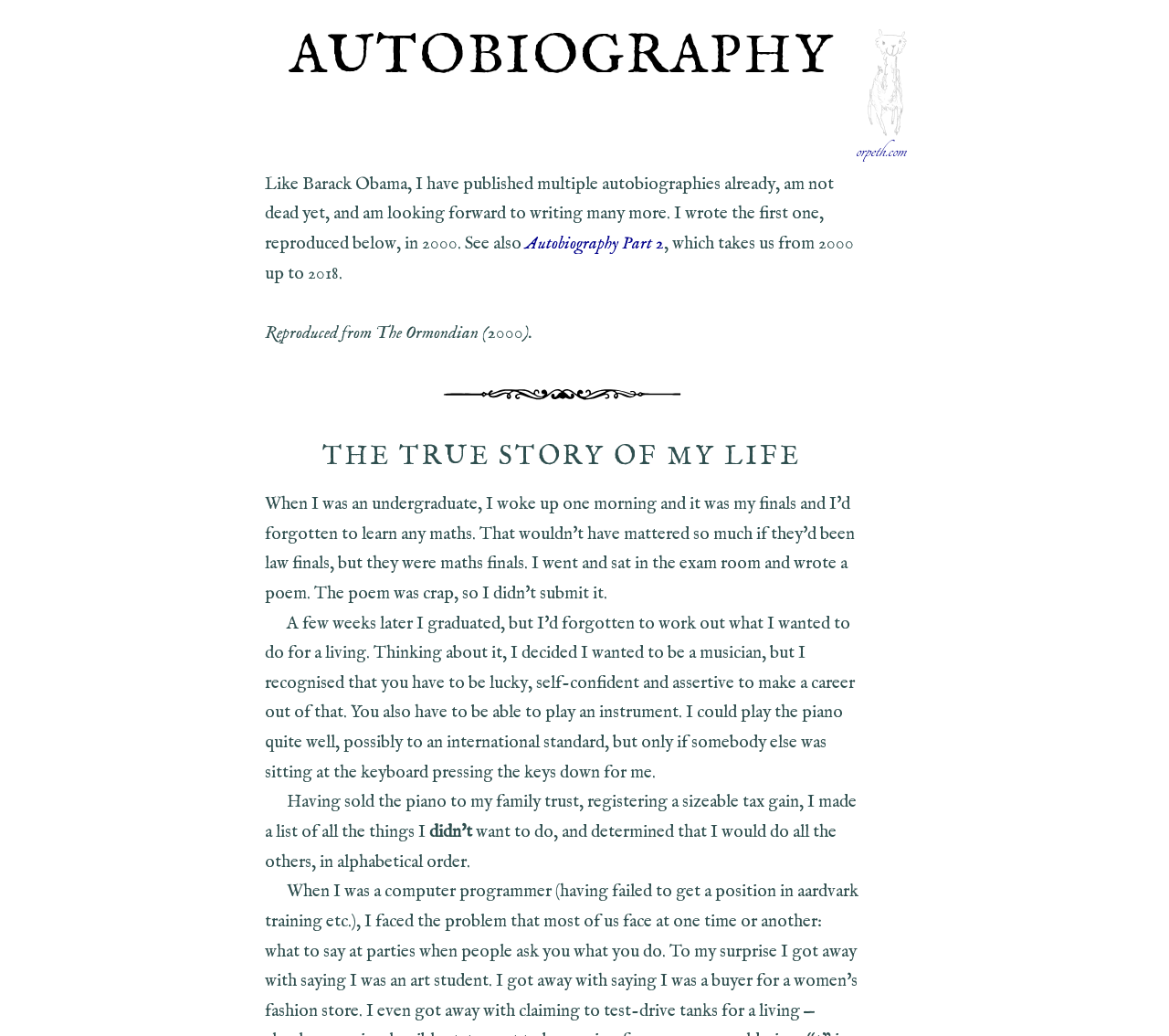What is the author's intention?
Respond to the question with a single word or phrase according to the image.

To share autobiographies